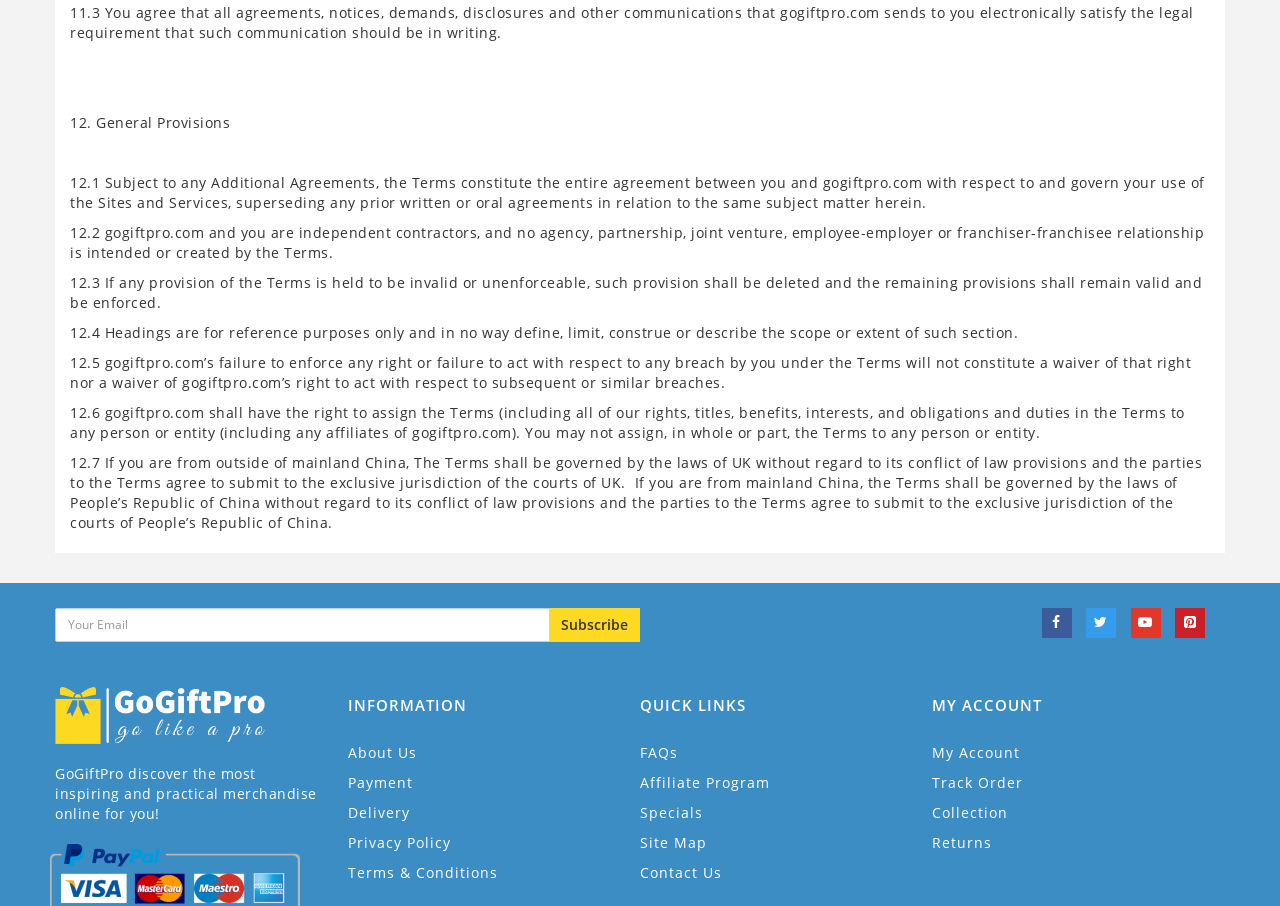Using the elements shown in the image, answer the question comprehensively: What is the purpose of the 'MY ACCOUNT' section?

The 'MY ACCOUNT' section appears to provide links to pages that allow users to manage their account settings, such as 'My Account', 'Track Order', 'Collection', and 'Returns'. This section likely enables users to view and update their account information and track their orders.